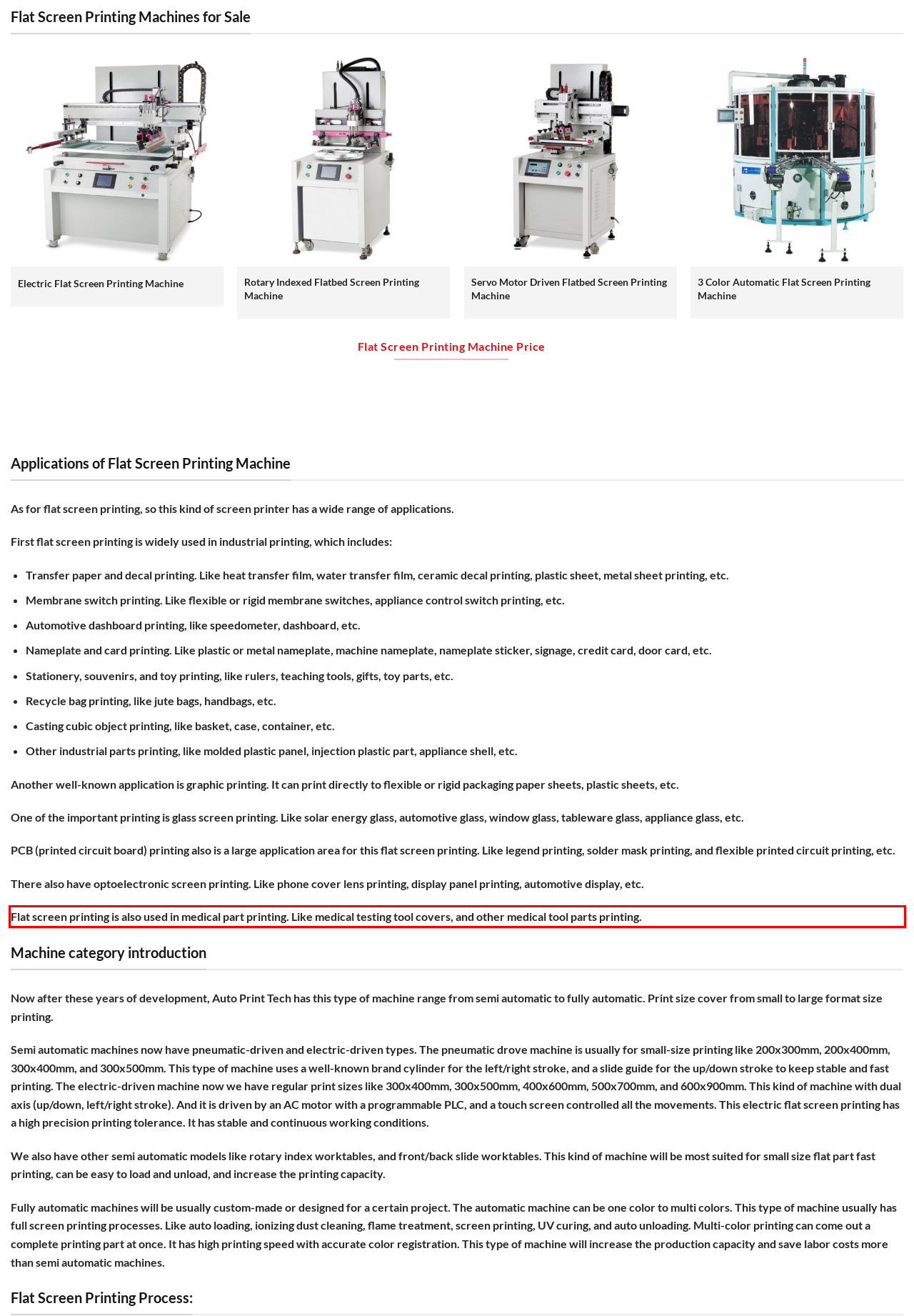Within the screenshot of a webpage, identify the red bounding box and perform OCR to capture the text content it contains.

Flat screen printing is also used in medical part printing. Like medical testing tool covers, and other medical tool parts printing.